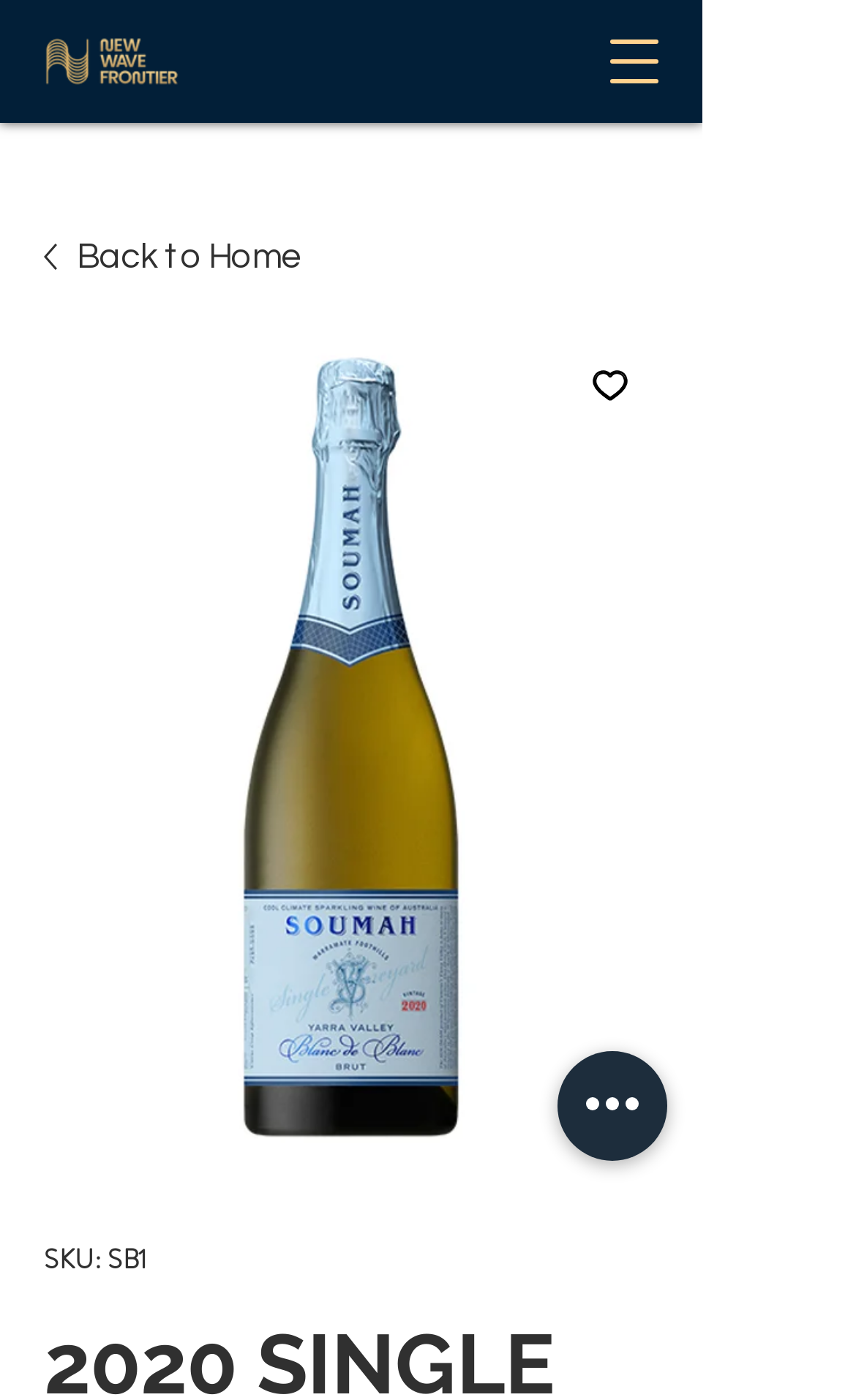Can you locate the main headline on this webpage and provide its text content?

2020 SINGLE VINEYARD BLANC DE BLANC